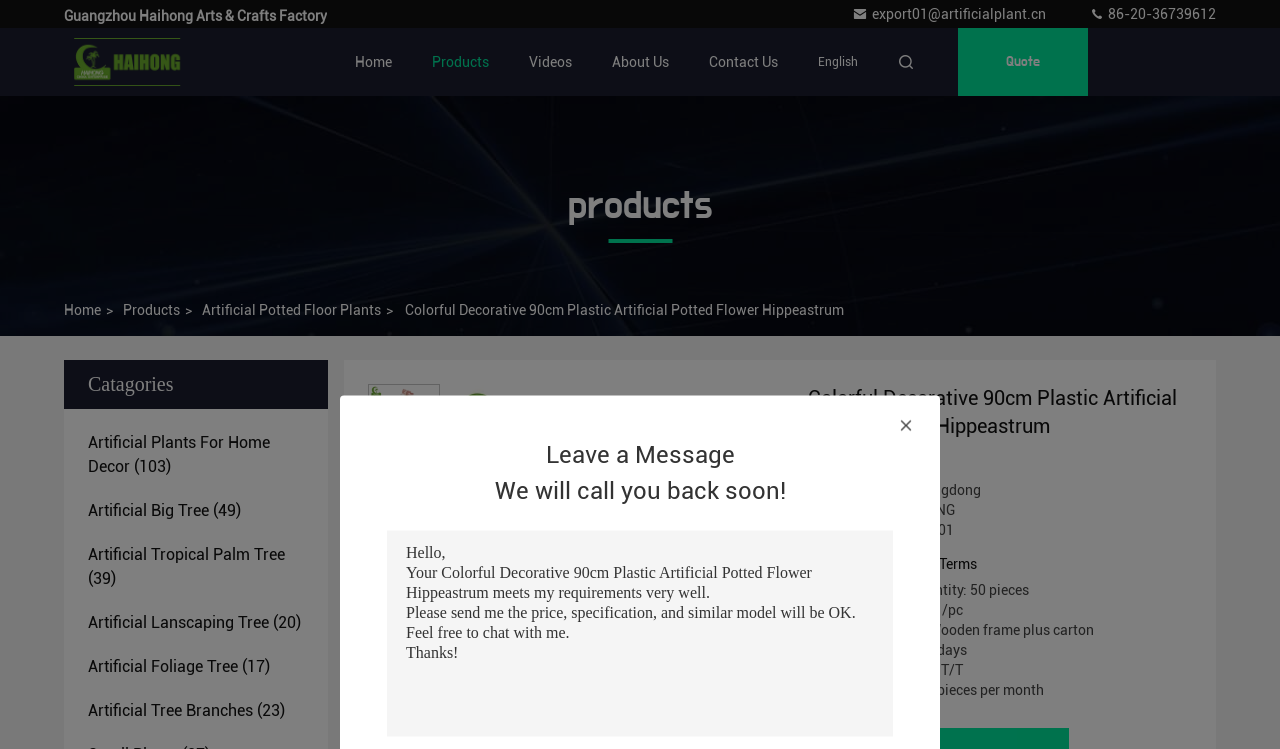Describe the webpage meticulously, covering all significant aspects.

This webpage is about a product called "Colorful Decorative 90cm Plastic Artificial Potted Flower Hippeastrum" from a Chinese company called Guangzhou Haihong Arts & Crafts Factory. 

At the top of the page, there is a navigation menu with links to "Home", "Products", "Videos", "About Us", and "Contact Us". Below the navigation menu, there is a large image of the product, which takes up most of the top section of the page. 

On the left side of the page, there is a section with the company's information, including its name, email address, and phone number. There is also a link to "Quote" and a section with a message box where customers can leave a message and the company will call them back soon.

In the middle of the page, there is a section with product categories, including "Artificial Plants For Home Decor", "Artificial Big Tree", "Artificial Tropical Palm Tree", and others. Each category has a link to a corresponding page.

Below the product categories, there is a section with product details, including the product's name, place of origin, brand name, model number, and other specifications. There is also information about payment and shipping terms, including the minimum order quantity, price, packaging details, delivery time, and payment terms.

On the right side of the page, there are three small images of the product, with a carousel navigation to switch between them. Below the images, there is a link to the product page.

At the bottom of the page, there is a section with links to other pages, including "Home", "Products", and others.